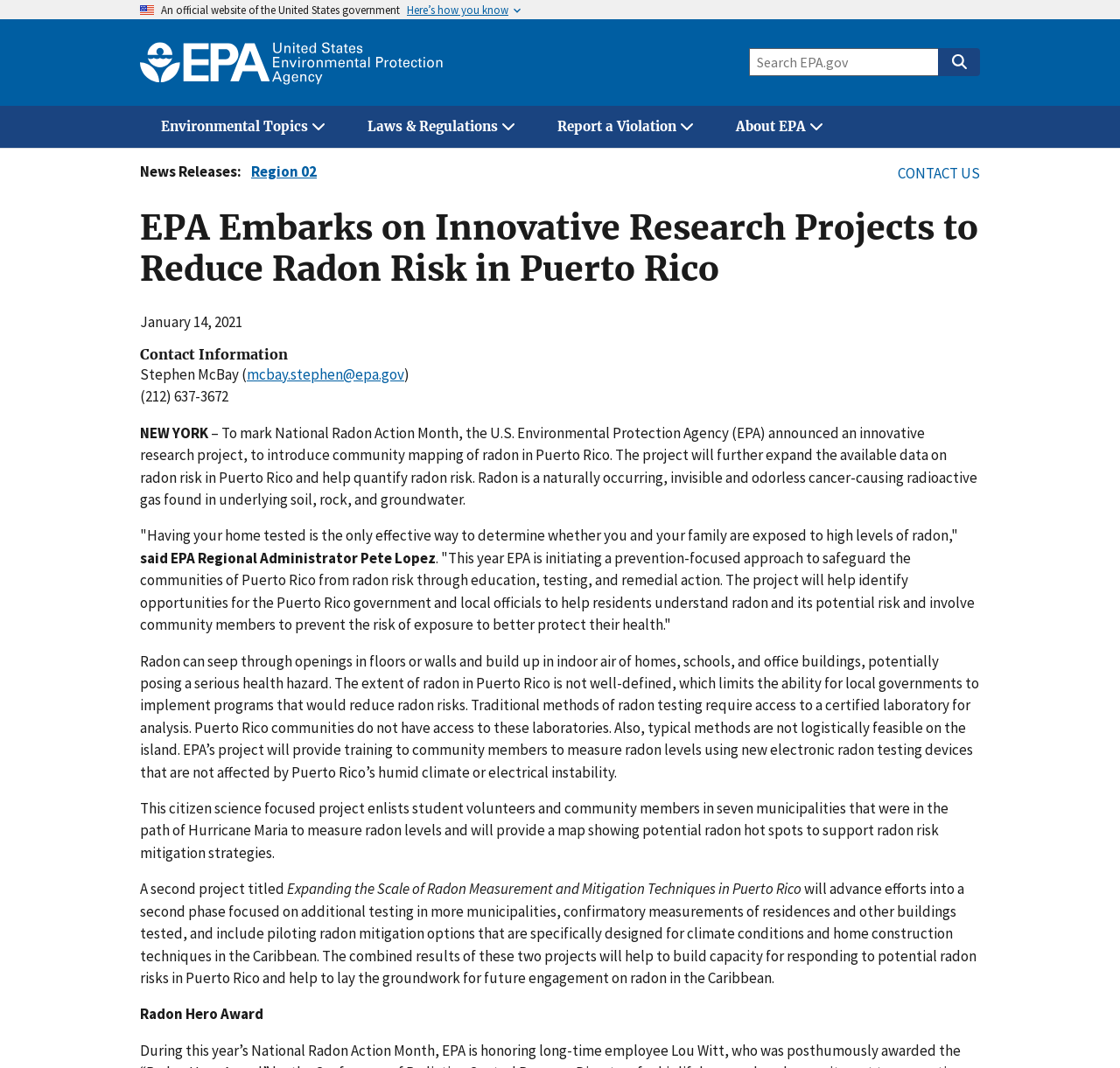Pinpoint the bounding box coordinates of the element that must be clicked to accomplish the following instruction: "Go to Home page". The coordinates should be in the format of four float numbers between 0 and 1, i.e., [left, top, right, bottom].

[0.122, 0.034, 0.398, 0.082]